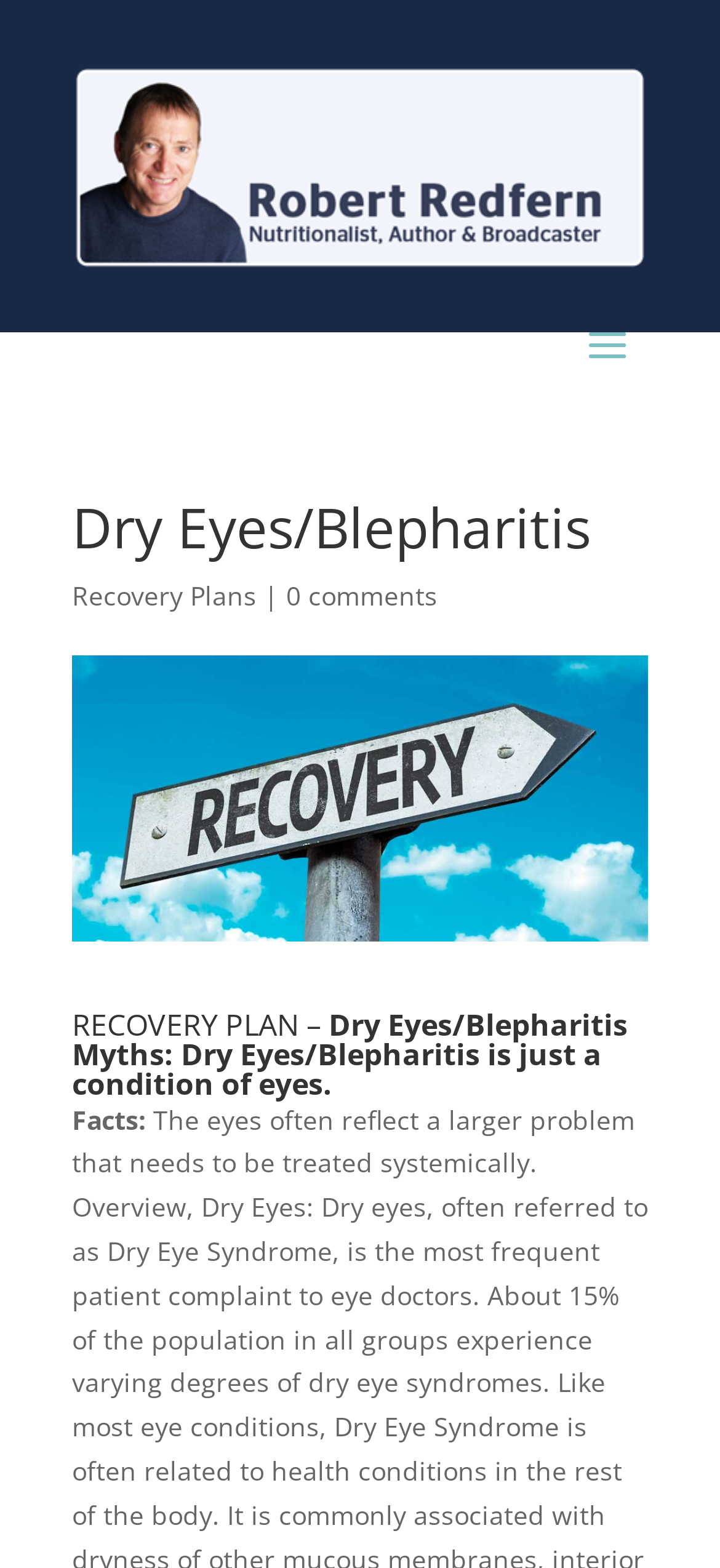How many comments are there on the page?
Use the screenshot to answer the question with a single word or phrase.

0